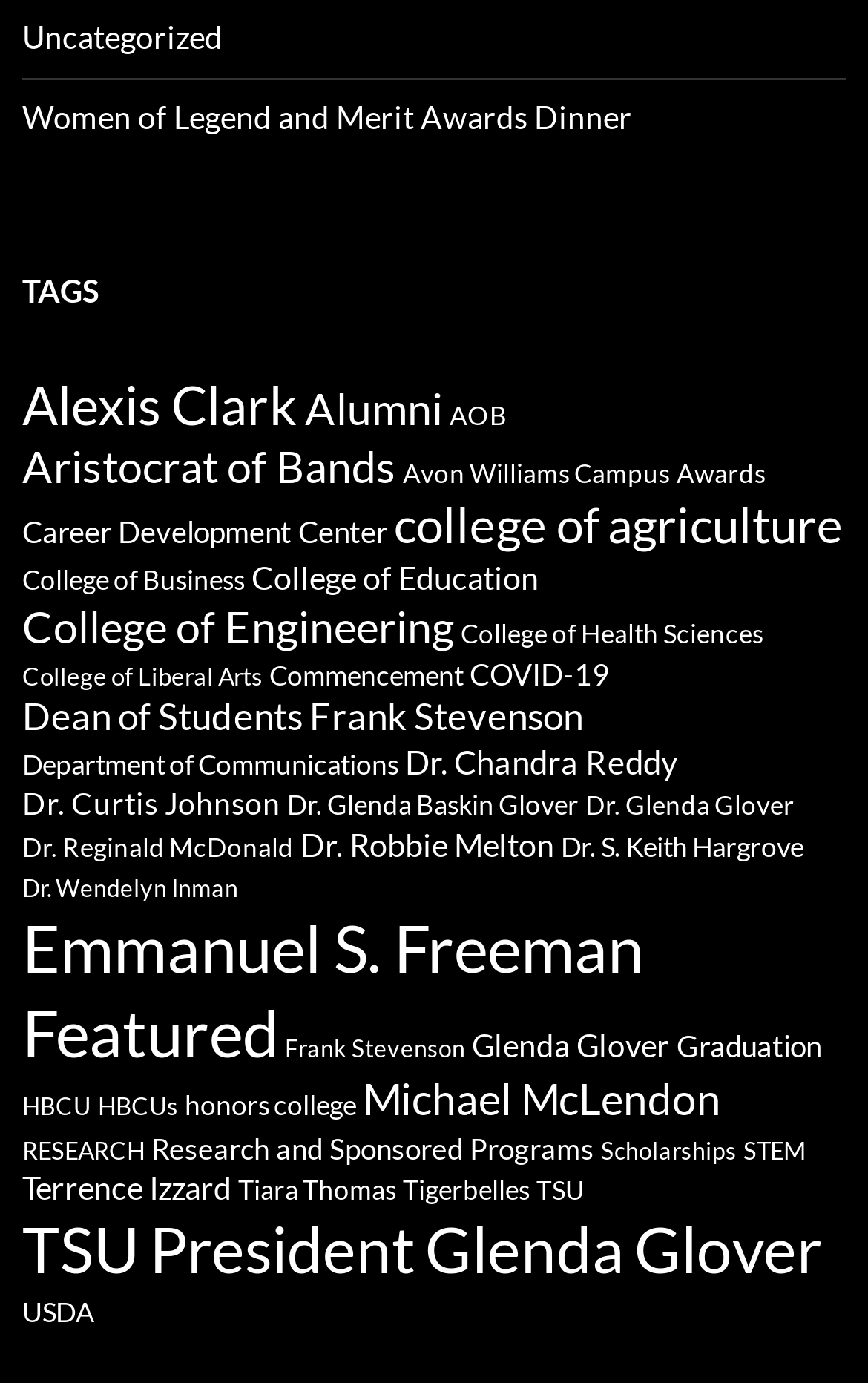Identify the bounding box for the UI element specified in this description: "Dean of Students Frank Stevenson". The coordinates must be four float numbers between 0 and 1, formatted as [left, top, right, bottom].

[0.026, 0.502, 0.672, 0.535]